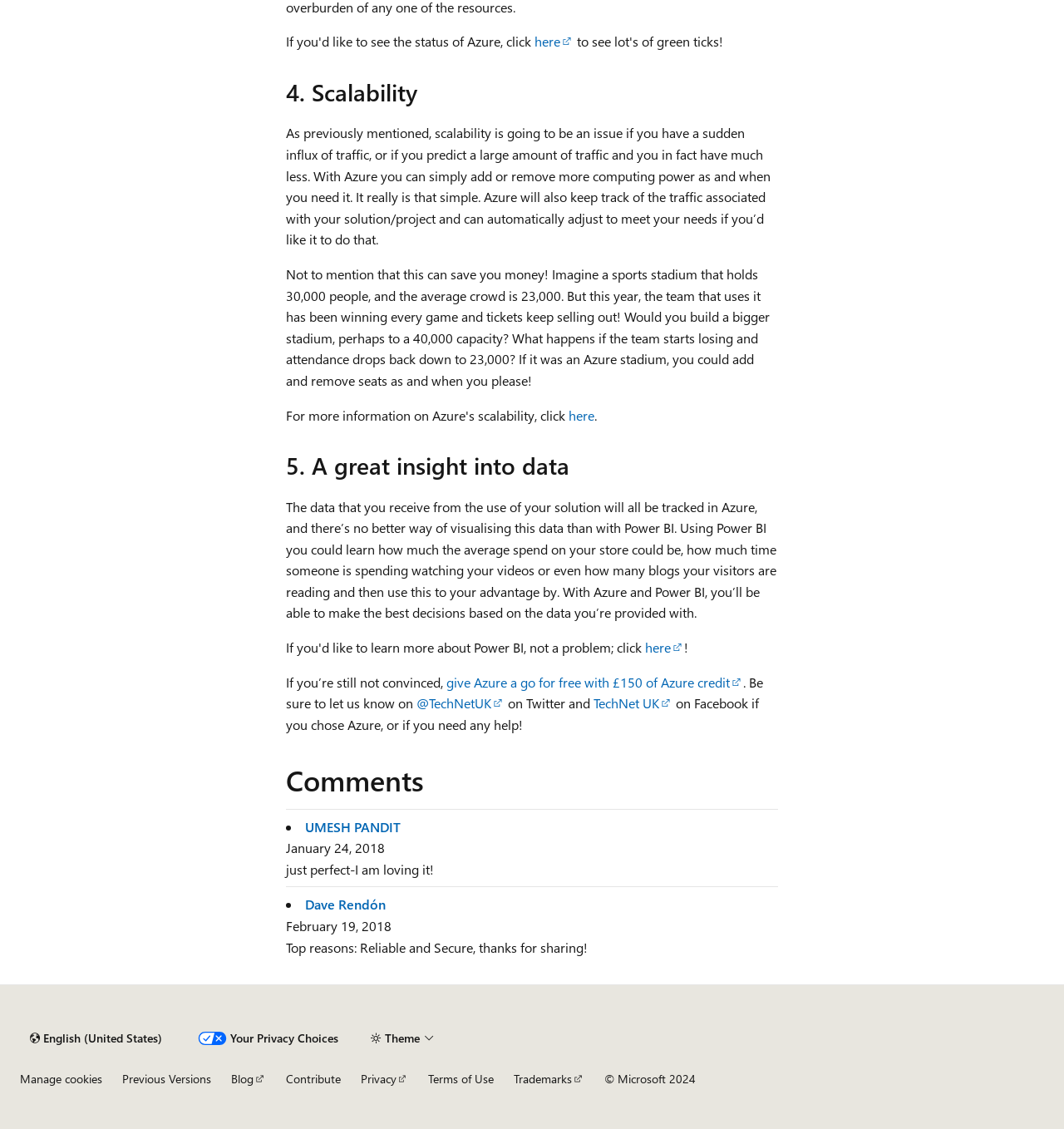Locate the bounding box coordinates of the clickable area needed to fulfill the instruction: "Get £150 of Azure credit for free".

[0.42, 0.596, 0.698, 0.612]